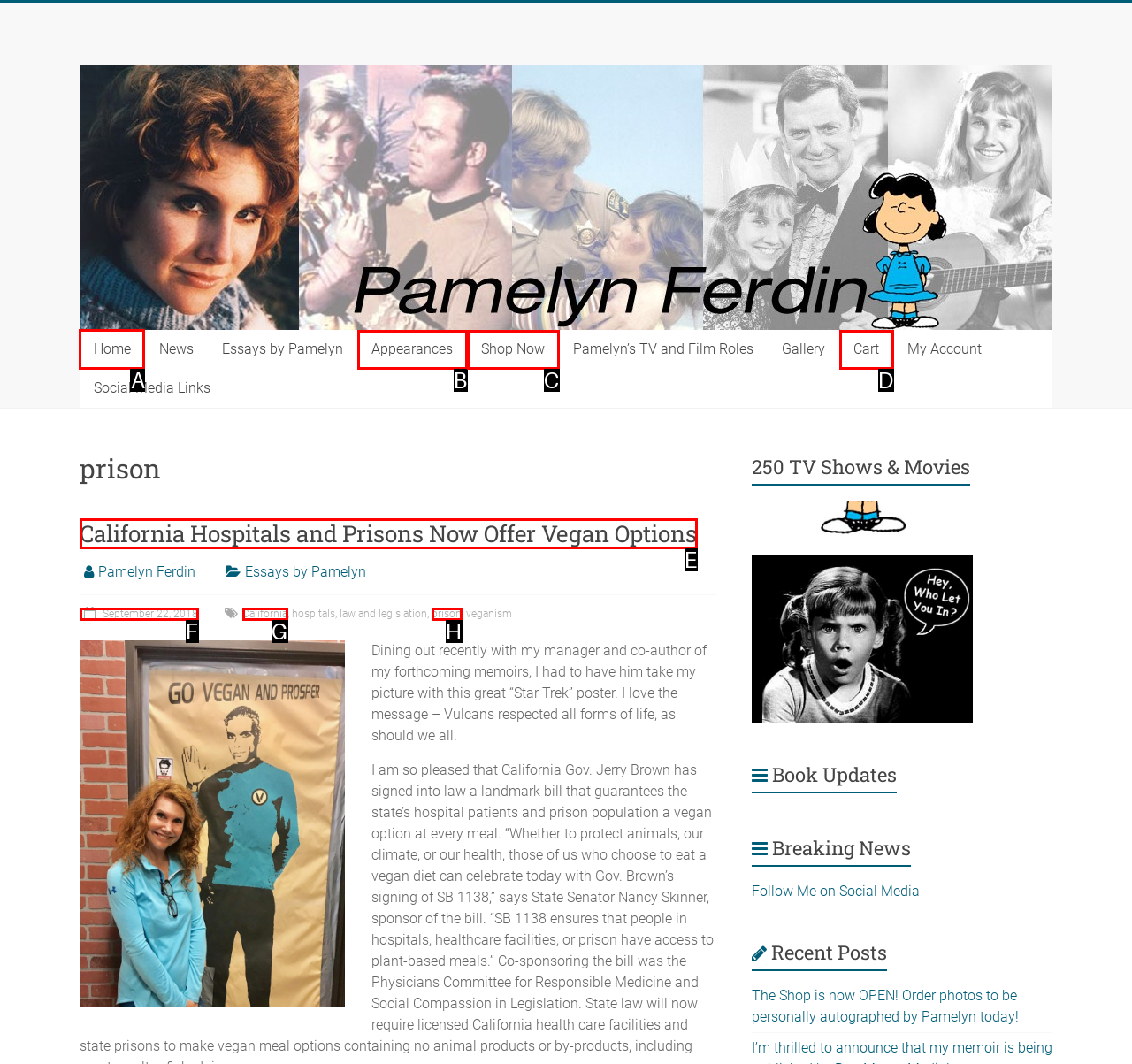Point out which UI element to click to complete this task: Click on the 'Home' link
Answer with the letter corresponding to the right option from the available choices.

A